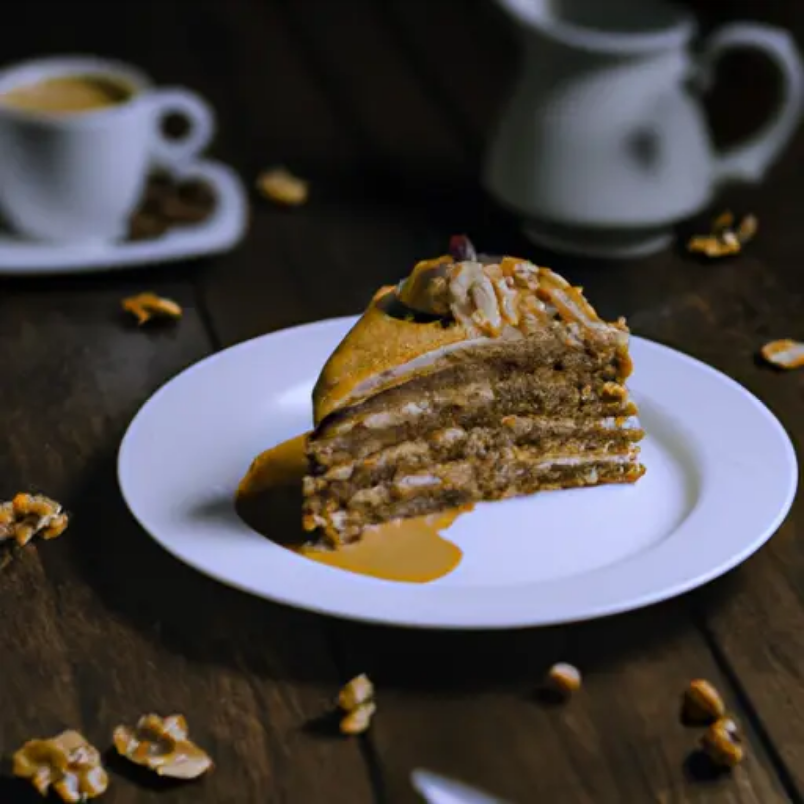Generate a comprehensive caption that describes the image.

Indulge in a slice of Nescafe cake, elegantly presented on a classic white plate. The rich layers of the cake showcase a luscious blend of coffee flavor, enhanced by a smooth, creamy frosting that glistens under soft lighting. Drizzled with a decadent caramel sauce, the cake is adorned with crunchy walnut pieces on top, inviting you to dive in. In the background, a delicate espresso cup catches the eye, surrounded by scattered walnut pieces that enhance the cozy, rustic feel of the setting. Perfect for a companionable afternoon or a special treat, this dessert pairs beautifully with coffee for the ultimate sweet escape.